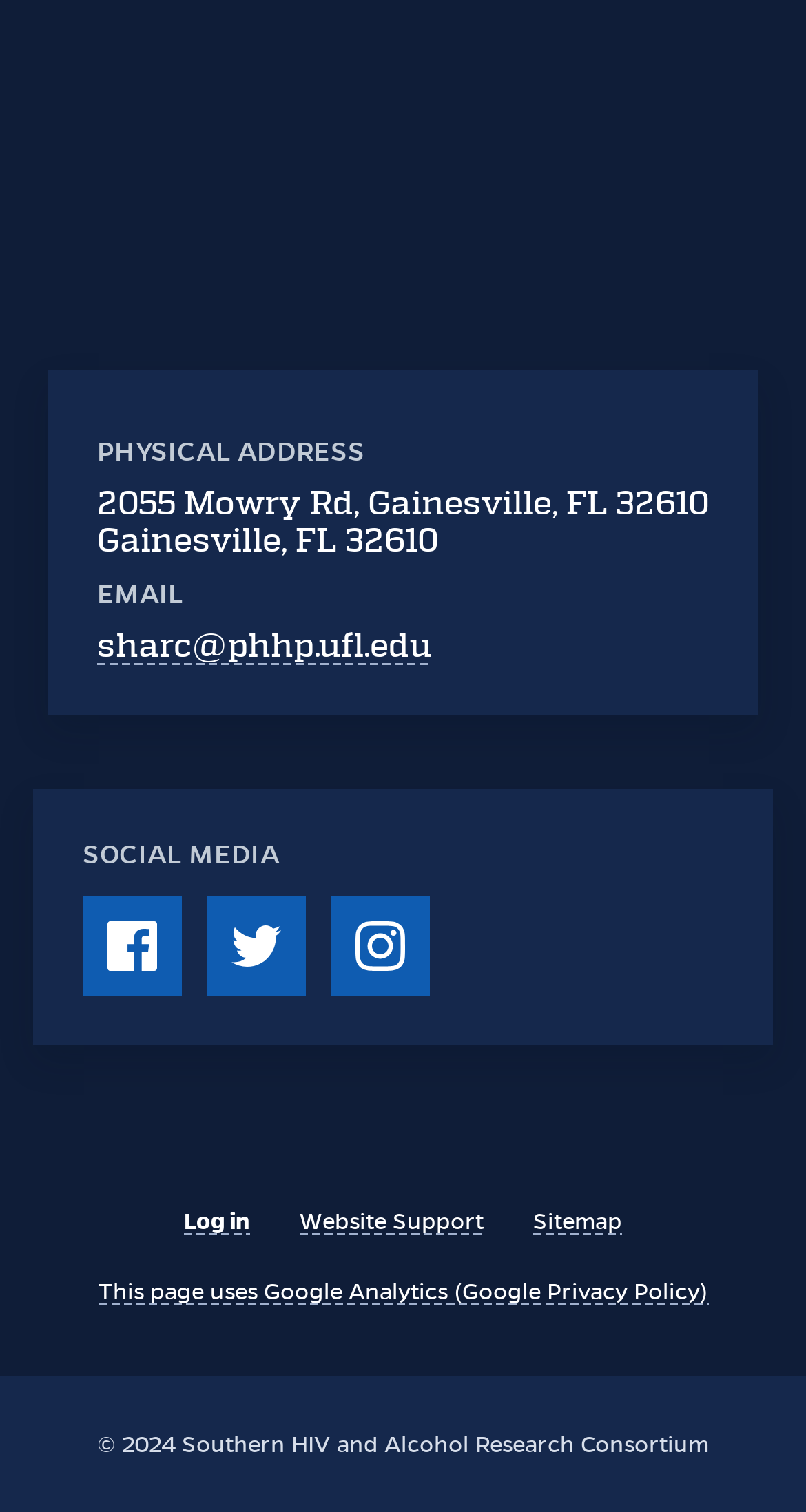What is the physical address of the consortium? Analyze the screenshot and reply with just one word or a short phrase.

2055 Mowry Rd, Gainesville, FL 32610